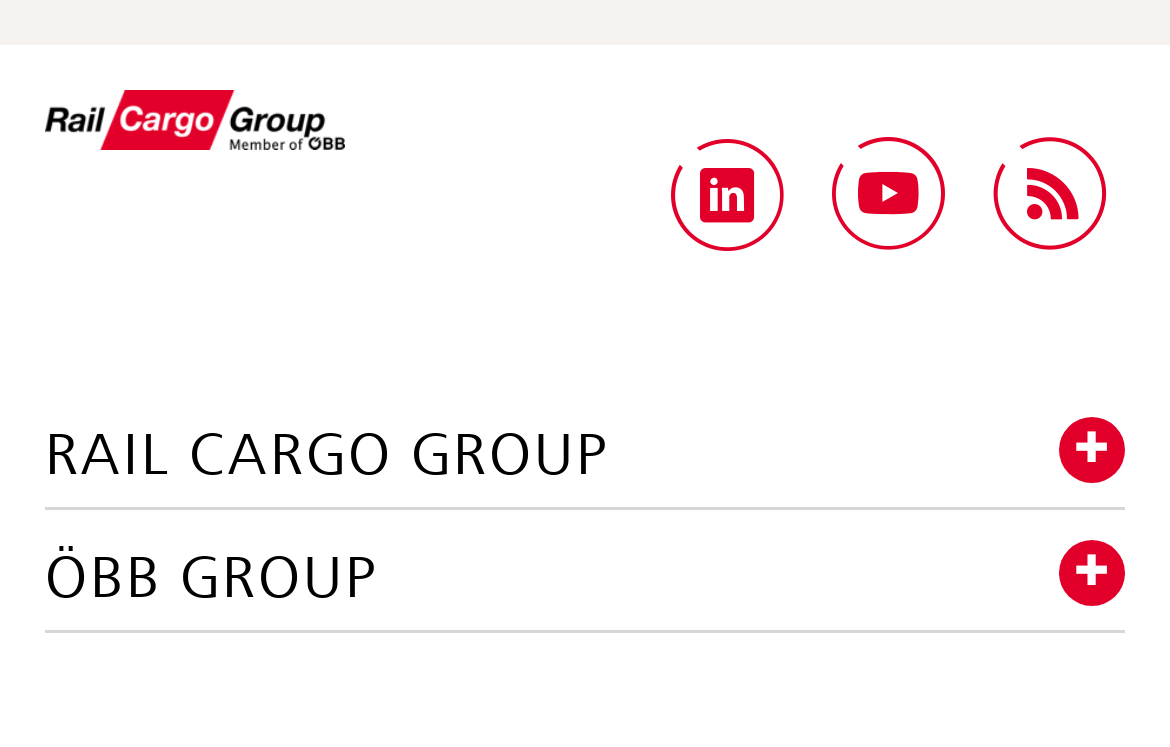What is the logo of the website?
Use the information from the screenshot to give a comprehensive response to the question.

The logo of the website is 'Rail Cargo-Blog' which is an image element located at the top-left corner of the webpage with a bounding box of [0.038, 0.121, 0.295, 0.199].